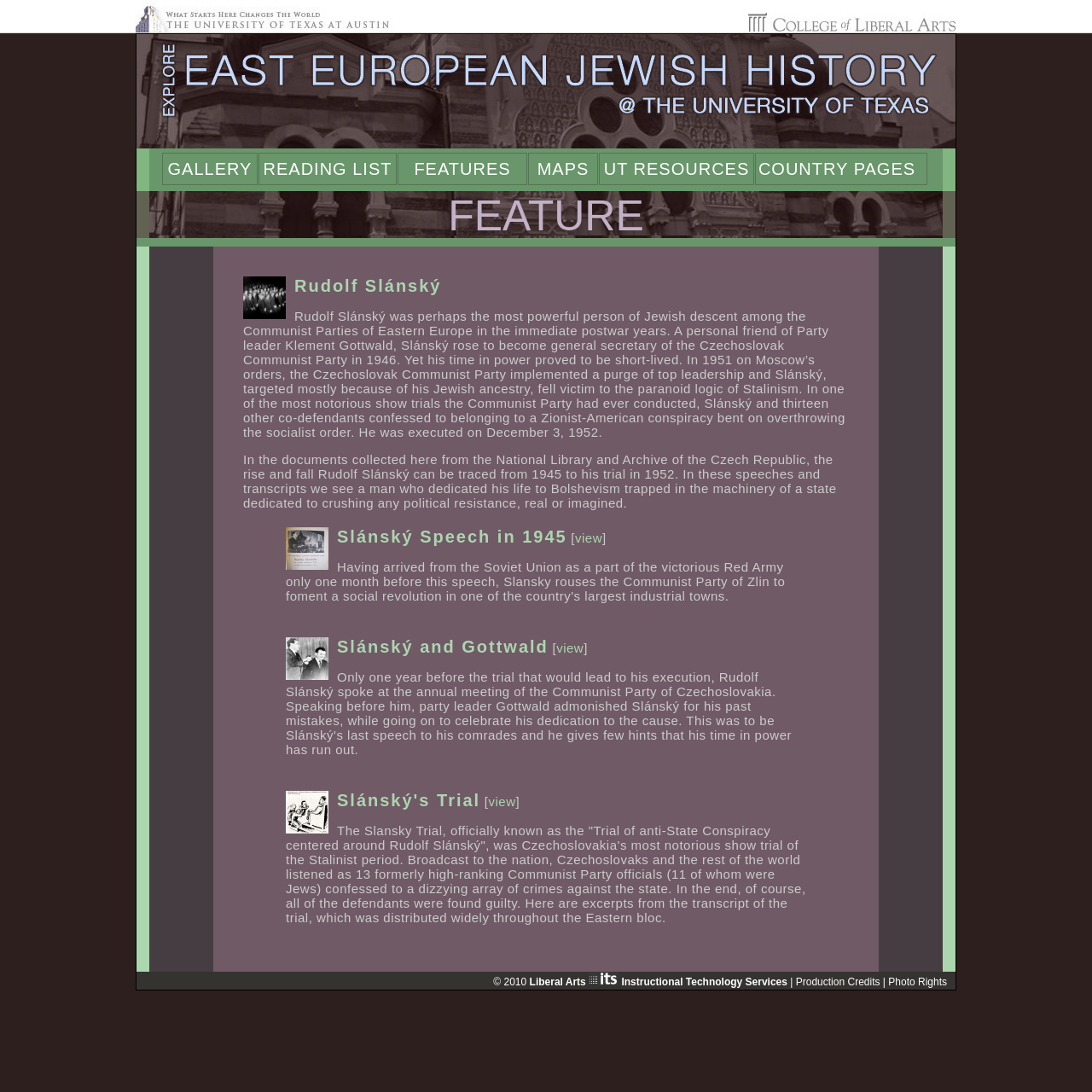Determine the bounding box coordinates of the target area to click to execute the following instruction: "view Slánský Speech in 1945."

[0.527, 0.486, 0.552, 0.499]